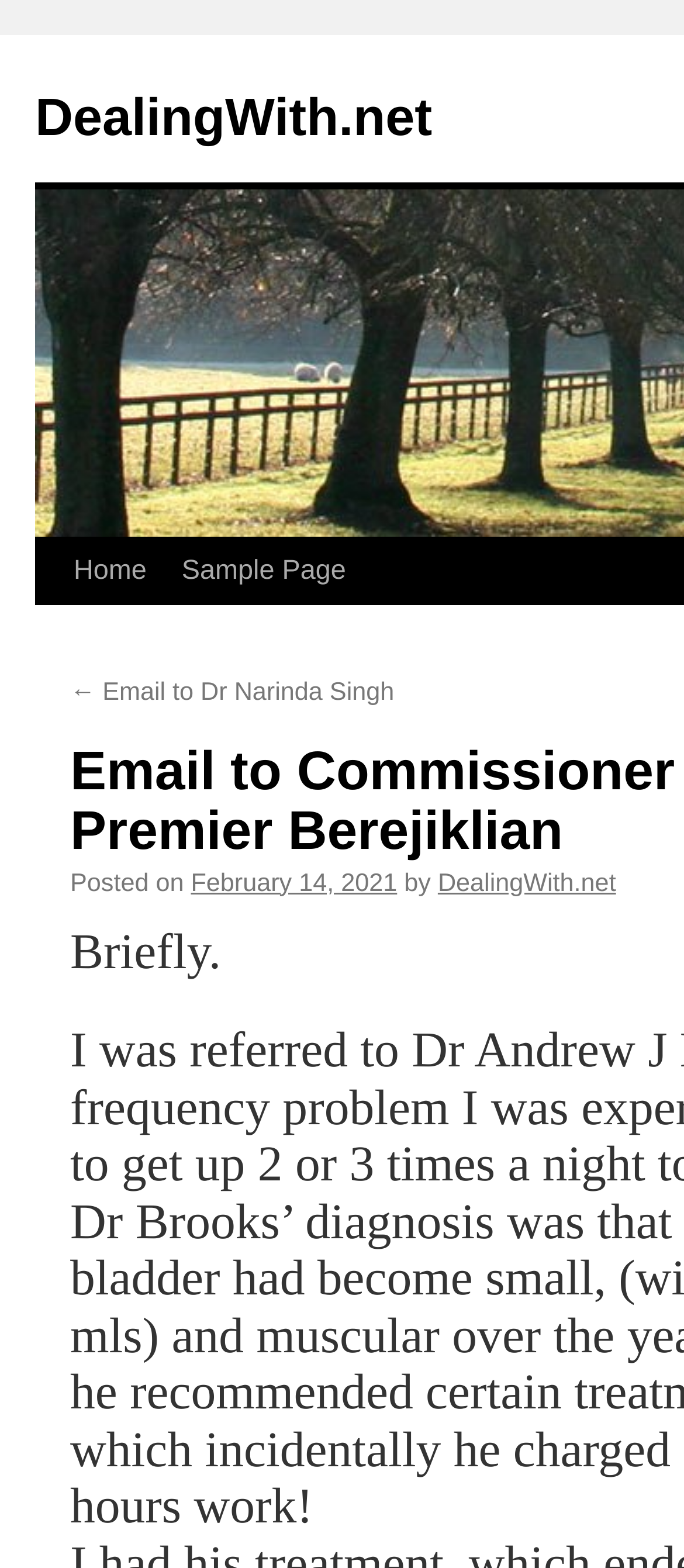Please find the bounding box coordinates of the element that you should click to achieve the following instruction: "visit DealingWith.net". The coordinates should be presented as four float numbers between 0 and 1: [left, top, right, bottom].

[0.64, 0.554, 0.901, 0.572]